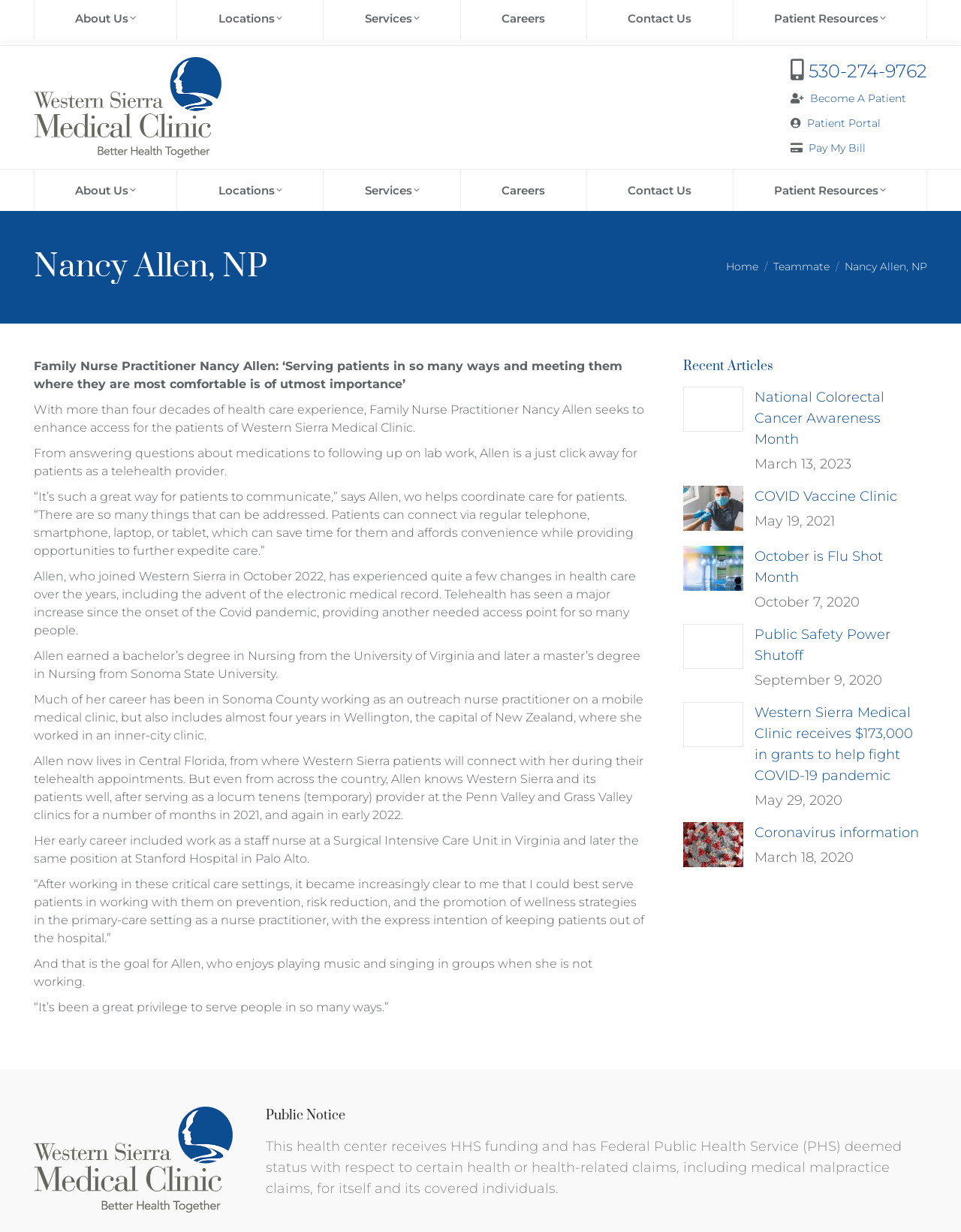What is the text of the webpage's headline?

Nancy Allen, NP